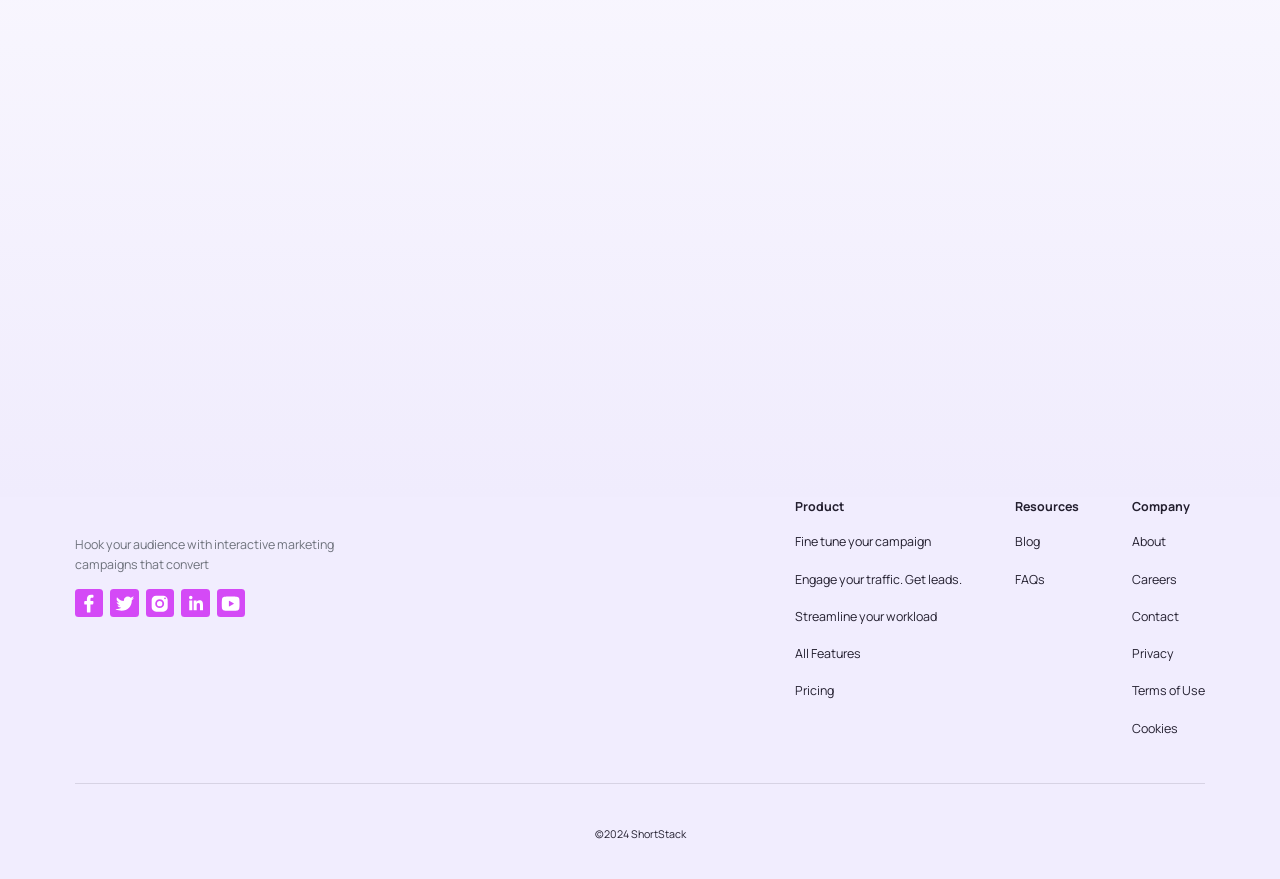Determine the bounding box coordinates of the region to click in order to accomplish the following instruction: "Fine tune your campaign". Provide the coordinates as four float numbers between 0 and 1, specifically [left, top, right, bottom].

[0.621, 0.604, 0.751, 0.63]